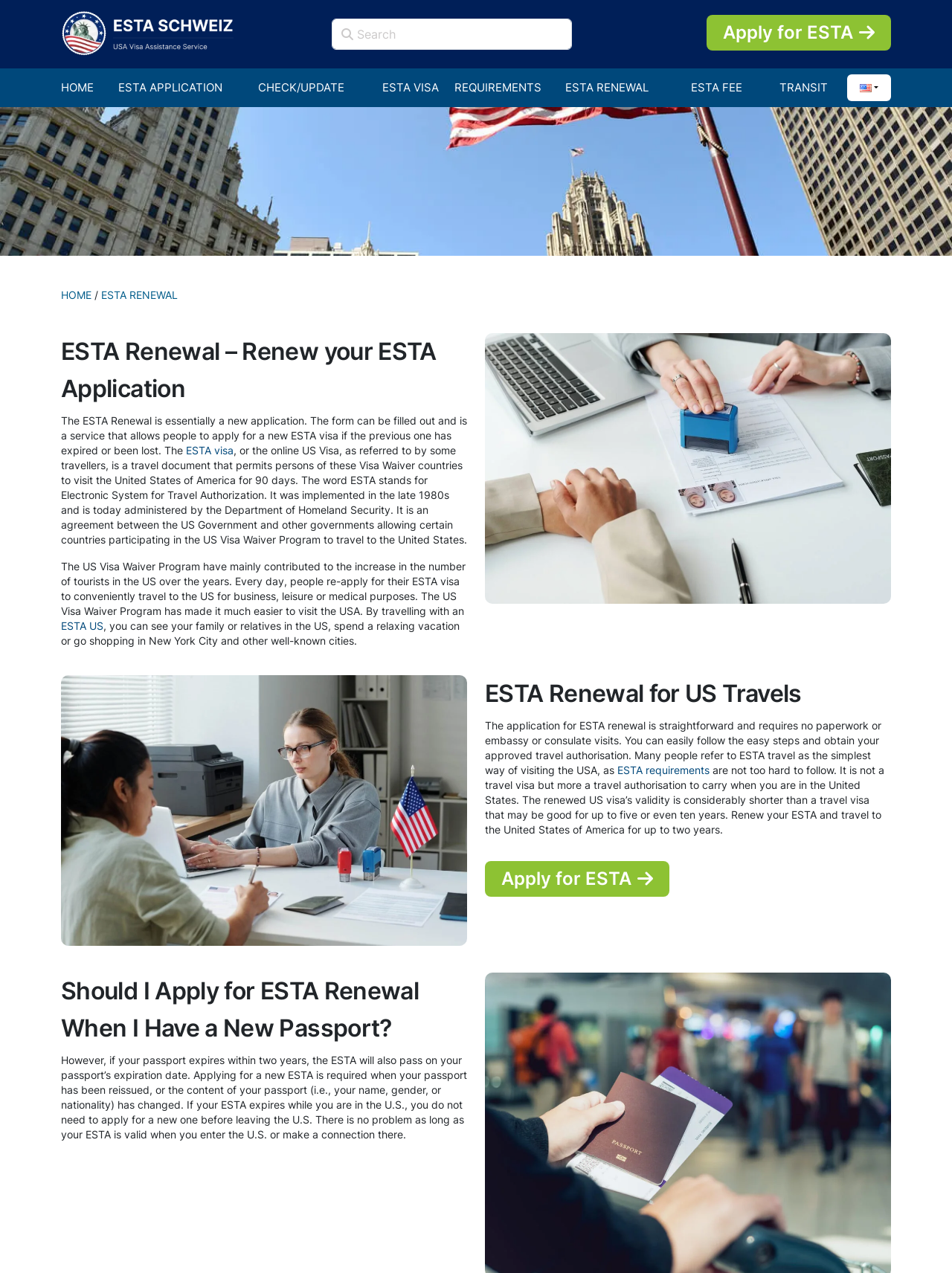Select the bounding box coordinates of the element I need to click to carry out the following instruction: "Apply for an ESTA application".

[0.742, 0.012, 0.936, 0.04]